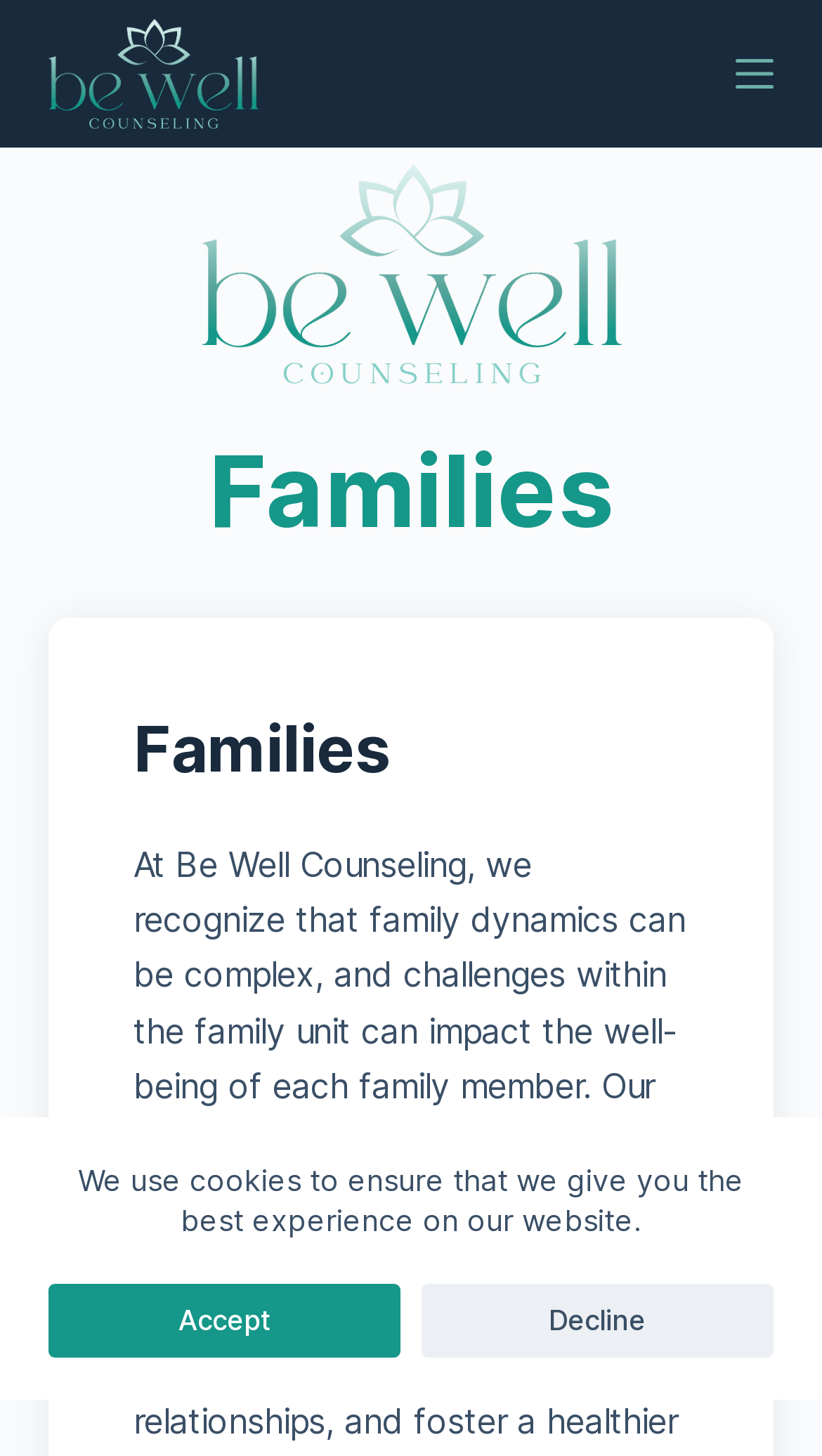Locate the bounding box of the UI element defined by this description: "alt="Be Well Counseling"". The coordinates should be given as four float numbers between 0 and 1, formatted as [left, top, right, bottom].

[0.06, 0.013, 0.315, 0.088]